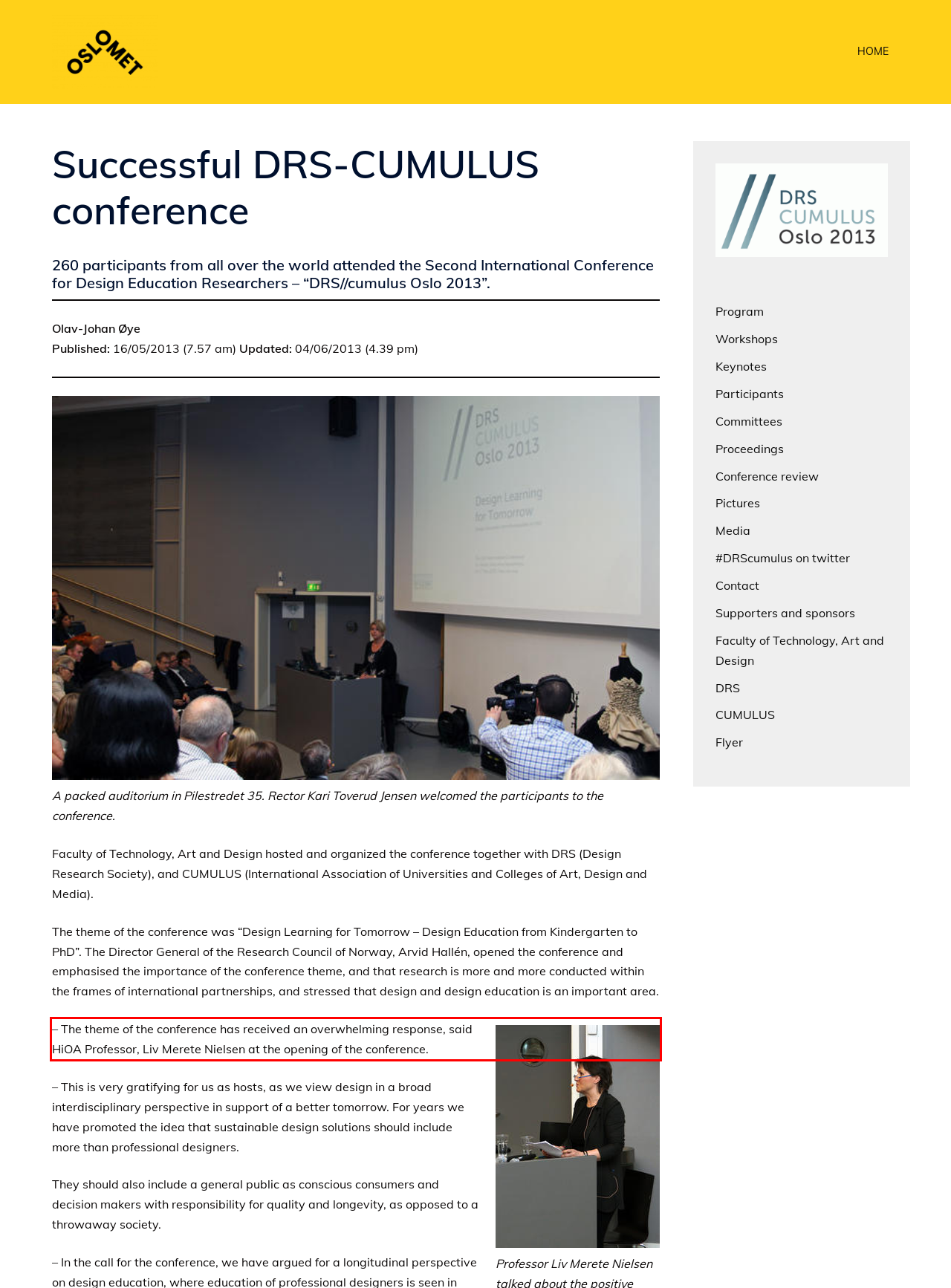Please identify and extract the text content from the UI element encased in a red bounding box on the provided webpage screenshot.

– The theme of the conference has received an overwhelming response, said HiOA Professor, Liv Merete Nielsen at the opening of the conference.